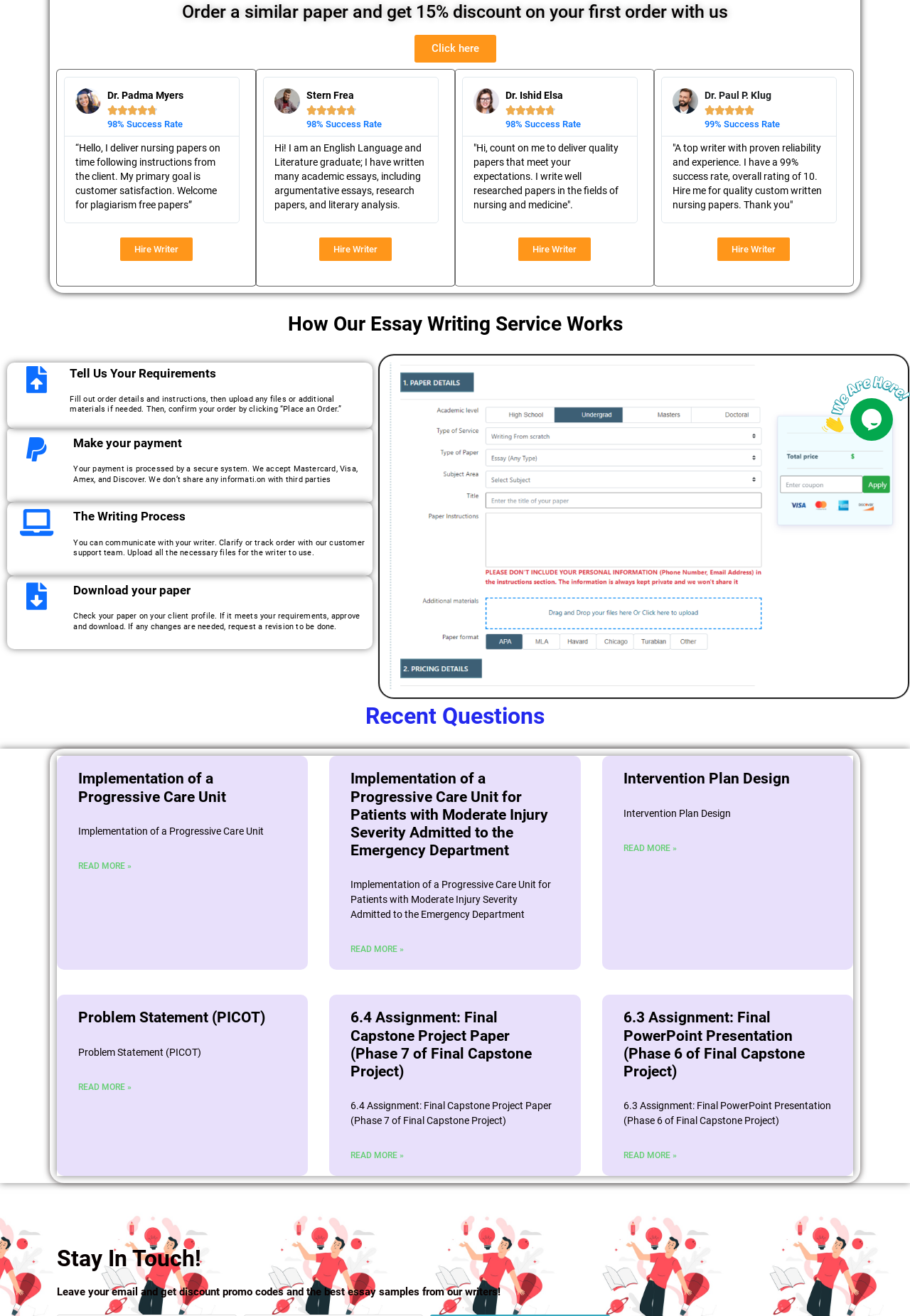Using the description: "Read More »", determine the UI element's bounding box coordinates. Ensure the coordinates are in the format of four float numbers between 0 and 1, i.e., [left, top, right, bottom].

[0.685, 0.639, 0.743, 0.649]